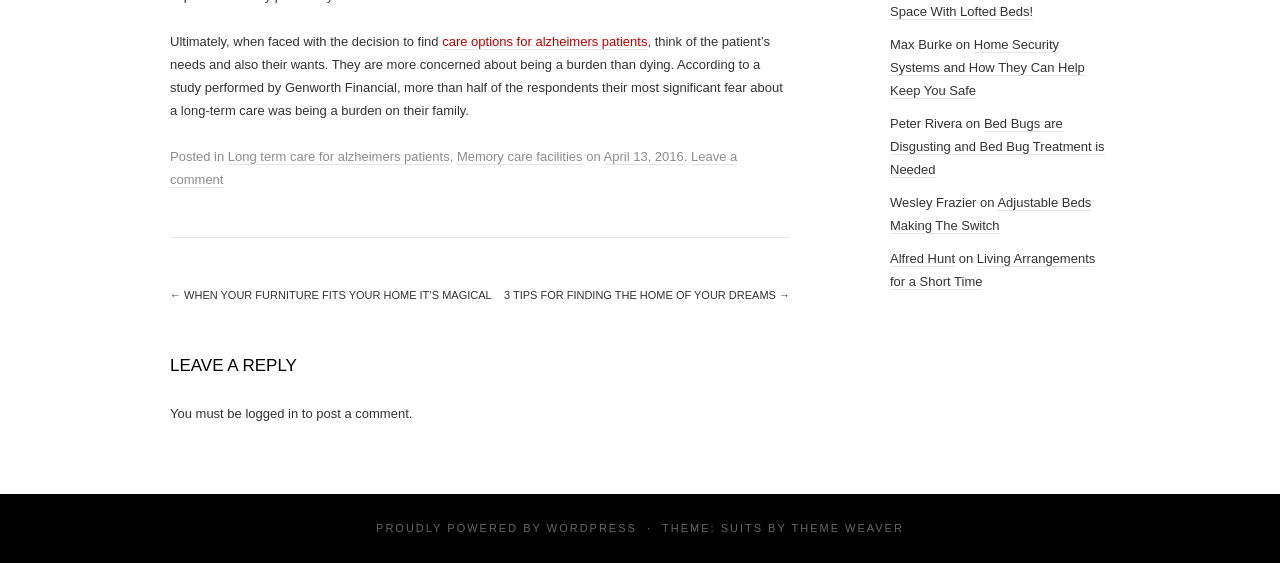Please specify the bounding box coordinates for the clickable region that will help you carry out the instruction: "Leave a comment".

[0.133, 0.265, 0.576, 0.334]